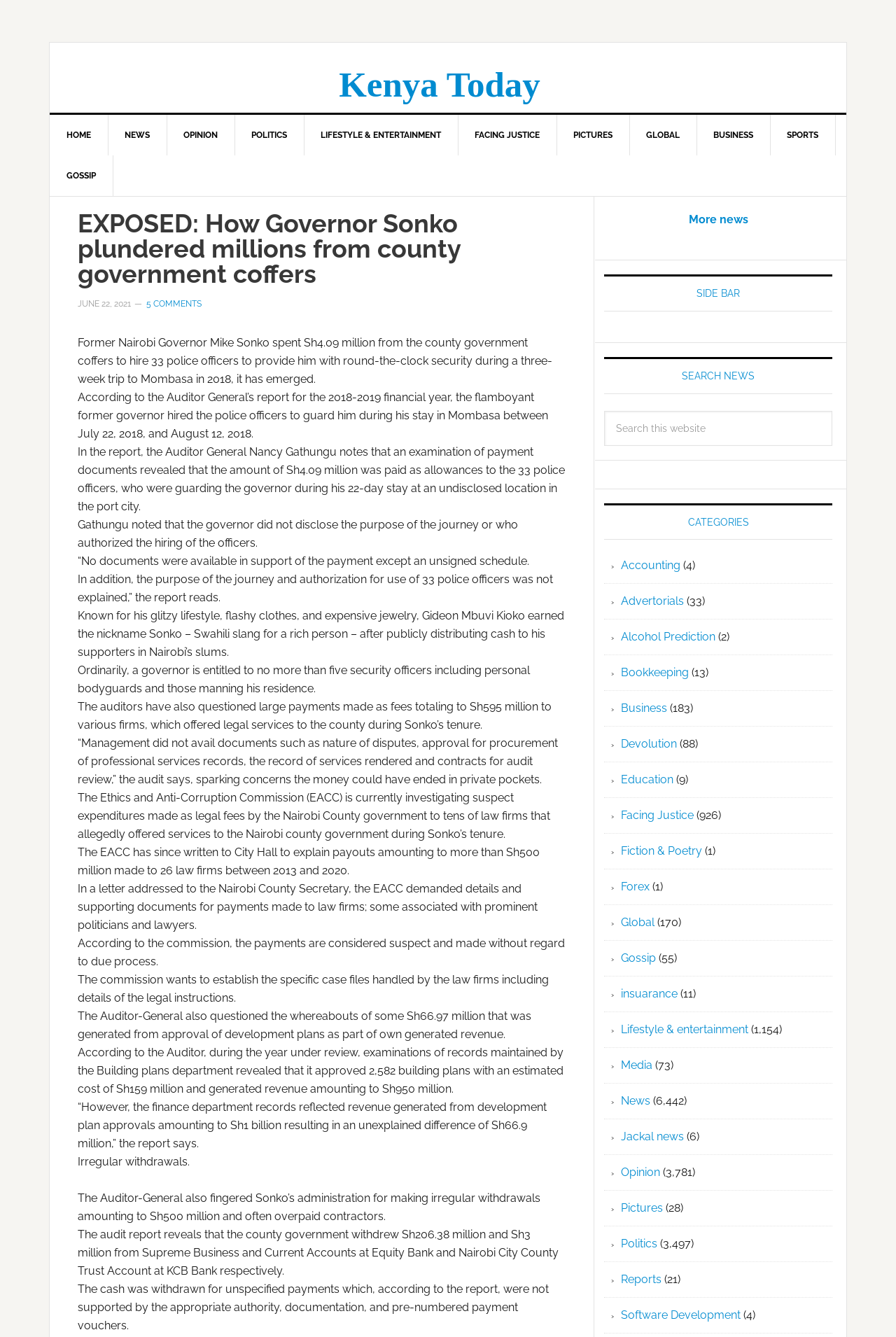Carefully examine the image and provide an in-depth answer to the question: What is the name of the former Nairobi Governor mentioned in the article?

The article mentions the name of the former Nairobi Governor as Mike Sonko, who spent Sh4.09 million from the county government coffers to hire 33 police officers to provide him with round-the-clock security during a three-week trip to Mombasa.